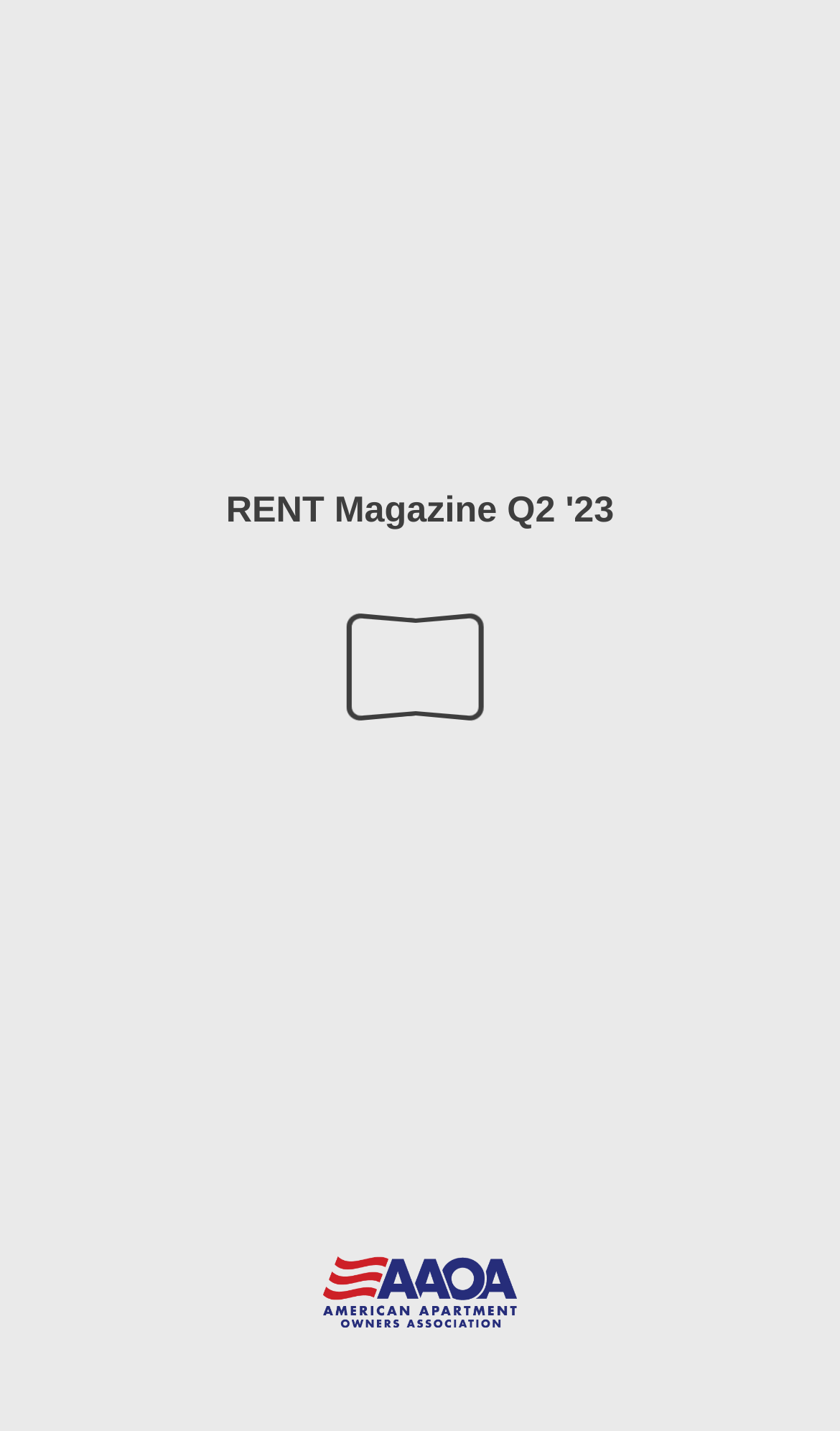Bounding box coordinates are specified in the format (top-left x, top-left y, bottom-right x, bottom-right y). All values are floating point numbers bounded between 0 and 1. Please provide the bounding box coordinate of the region this sentence describes: title="Next Page"

[0.846, 0.44, 0.974, 0.56]